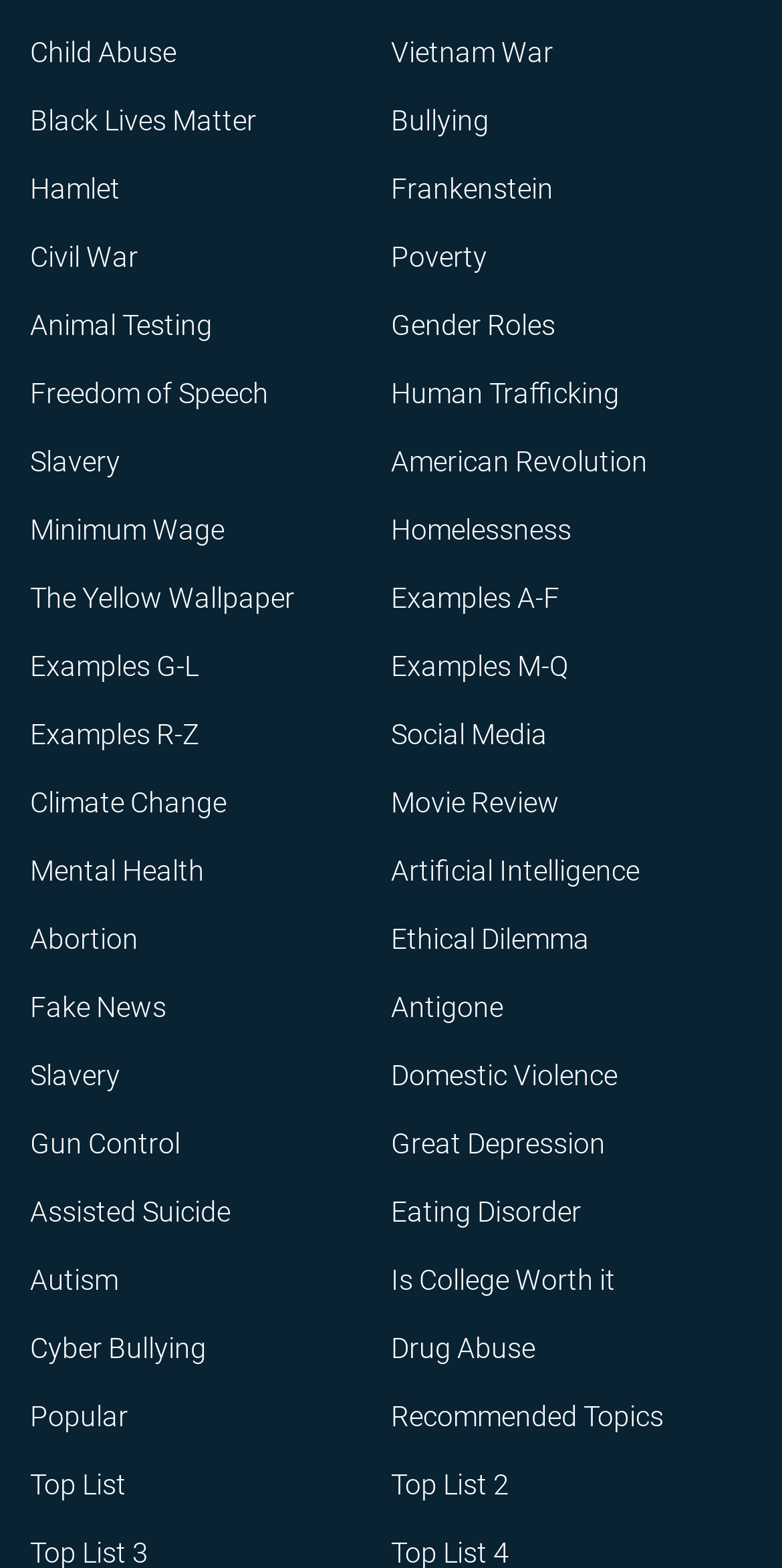Provide a short answer using a single word or phrase for the following question: 
Are there any links related to literature?

Yes